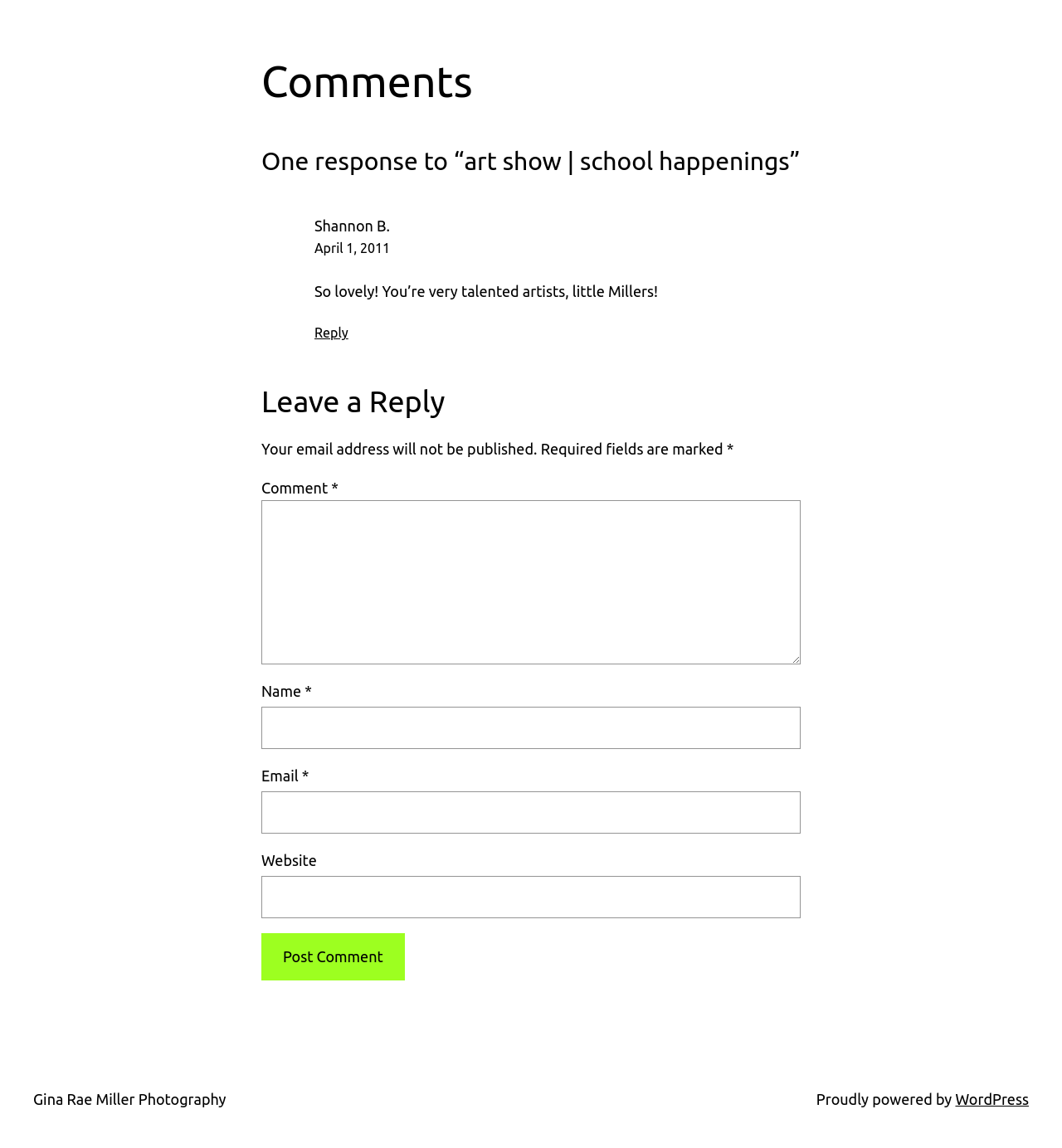Specify the bounding box coordinates of the area to click in order to execute this command: 'Post a comment'. The coordinates should consist of four float numbers ranging from 0 to 1, and should be formatted as [left, top, right, bottom].

[0.246, 0.813, 0.381, 0.854]